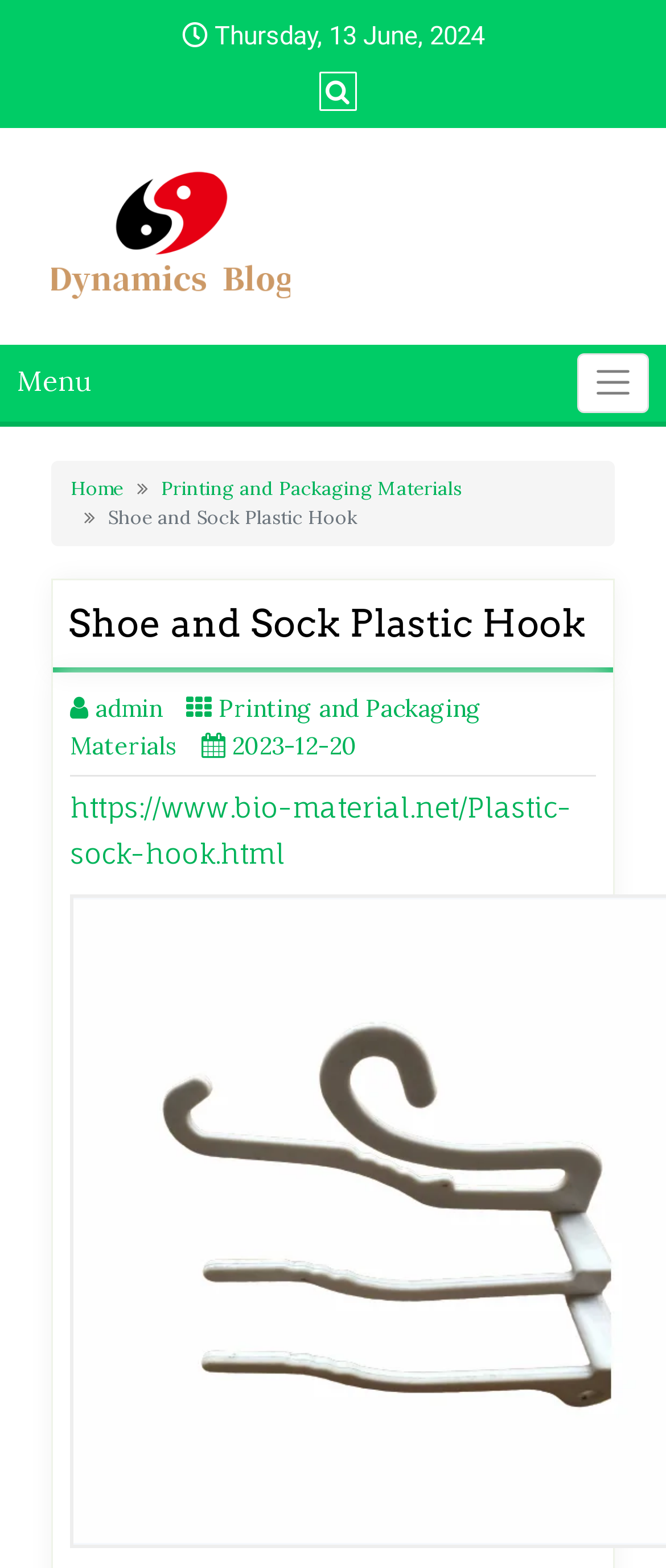What is the feature of the material used in the shoe and sock plastic hook?
Please provide a single word or phrase based on the screenshot.

Compostable